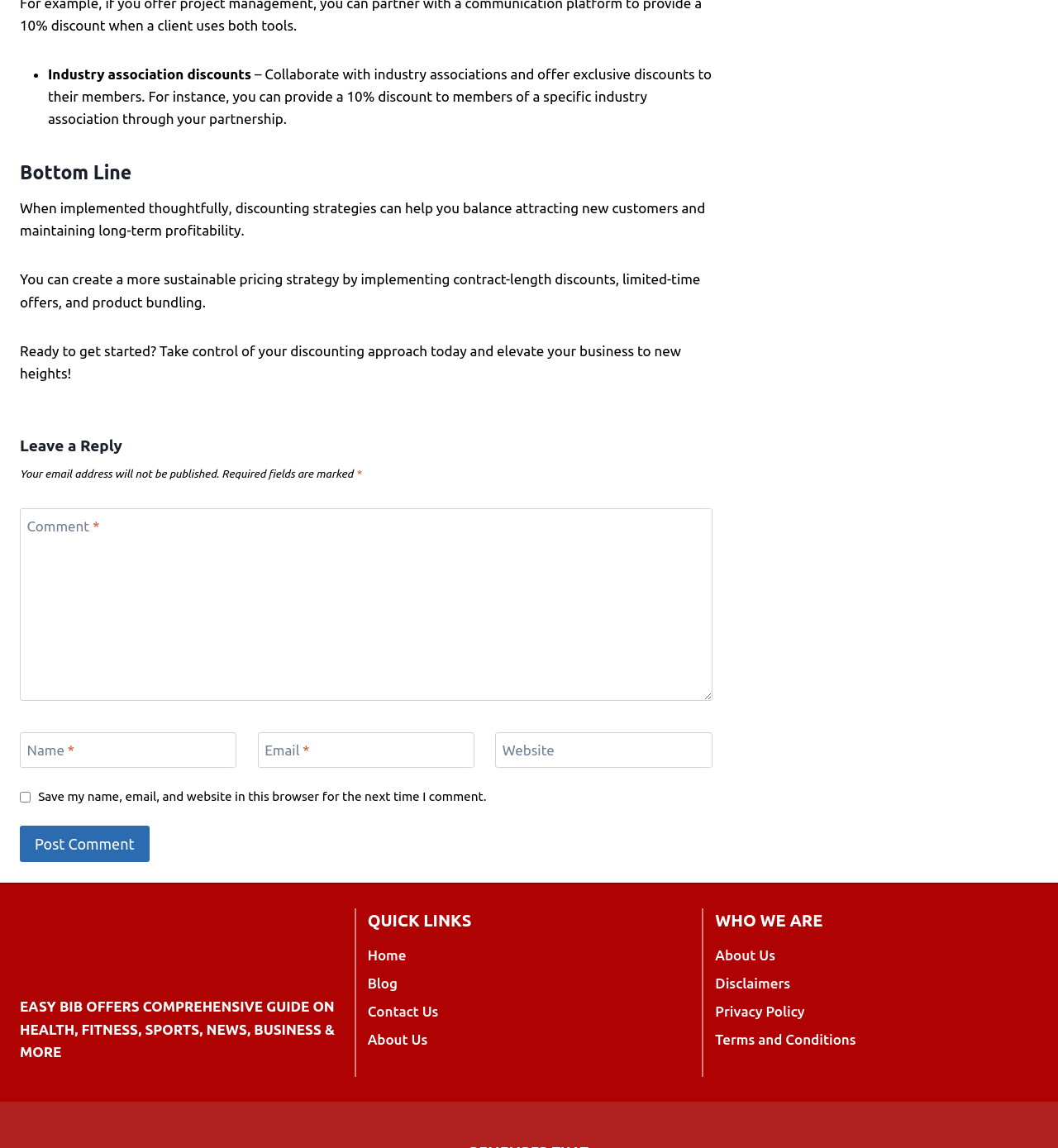Determine the bounding box coordinates of the element's region needed to click to follow the instruction: "Add BRUTALITY WILL PREVAIL “Death” HOODIE to wishlist". Provide these coordinates as four float numbers between 0 and 1, formatted as [left, top, right, bottom].

None